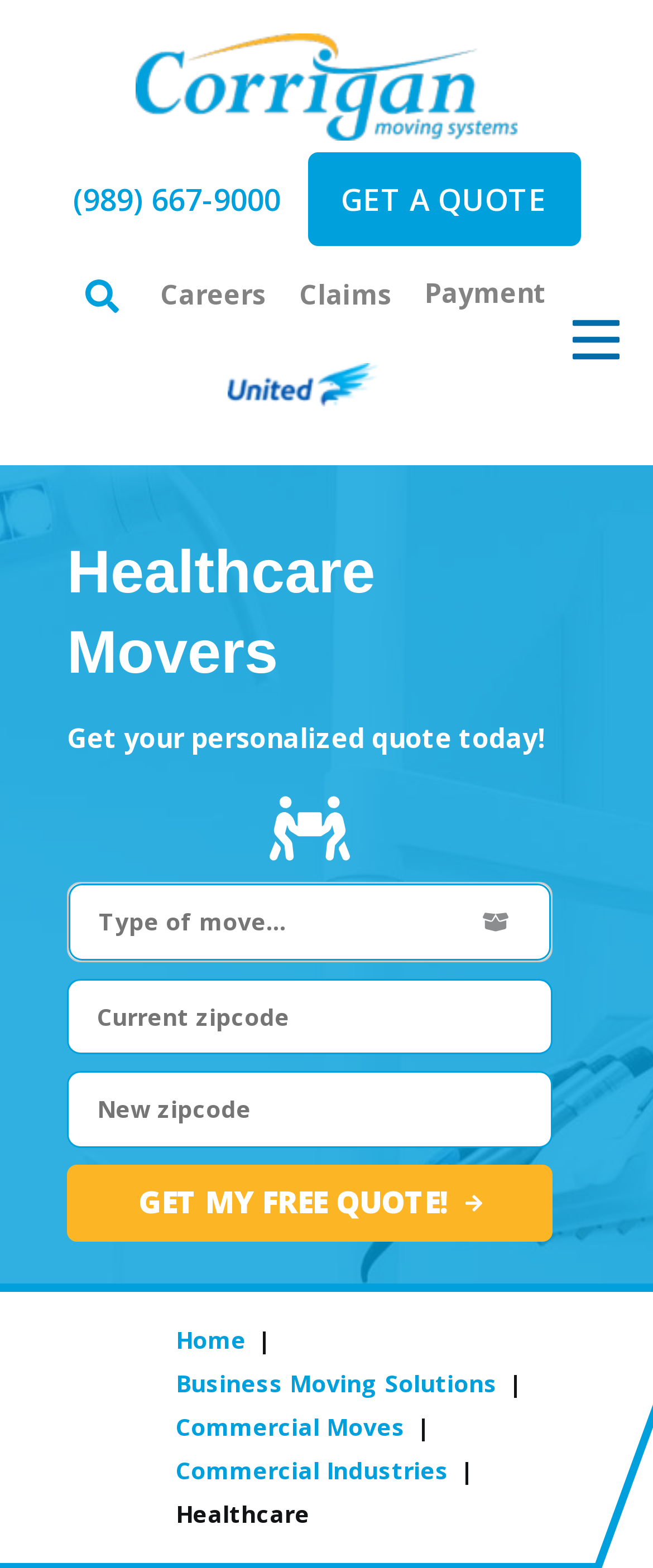How many textboxes are there in the quote form?
Using the image as a reference, answer the question in detail.

I examined the quote form in the banner and found two textboxes, one labeled 'Current zipcode' and the other labeled 'New zipcode', which suggests that there are 2 textboxes in the quote form.